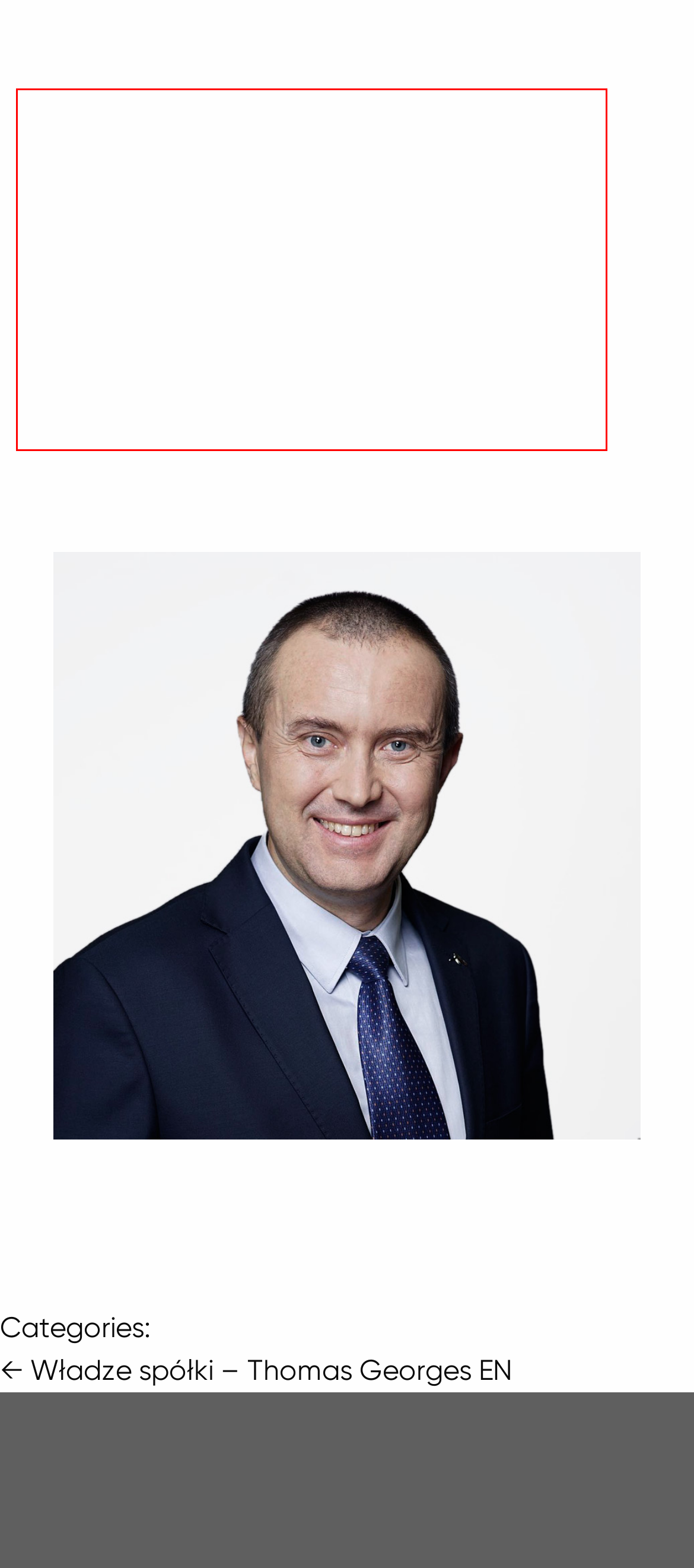There is a screenshot of a webpage with a red bounding box around a UI element. Please use OCR to extract the text within the red bounding box.

Adam has a degree in Finance from the University of Economics in Katowice and is a Fellow Member of ACCA (Association of Chartered Certified Accountants).